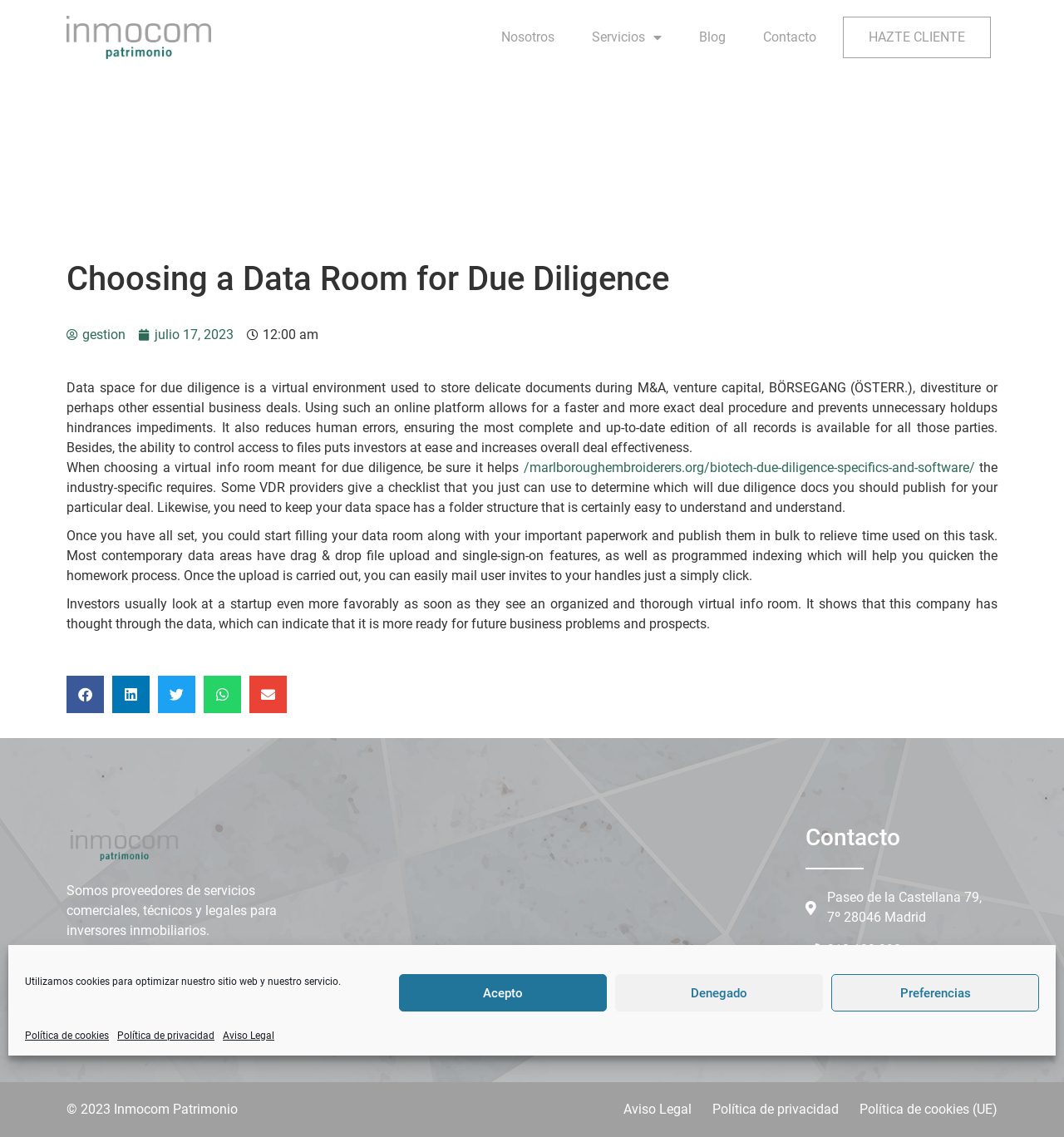Locate the bounding box of the user interface element based on this description: "Aviso Legal".

[0.586, 0.959, 0.65, 0.993]